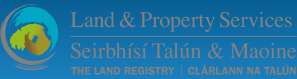Provide a thorough description of the image, including all visible elements.

This image features the logo of "Land & Property Services," which is associated with the Land Registry. The design incorporates a vibrant blue color scheme and depicts a stylized image of land or property, representing the organization’s focus on managing land and property information. The logo is accompanied by the organization's name in both English and Irish, emphasizing its commitment to serving a diverse community. The tagline "THE LAND REGISTRY" further highlights its role in land registration and property services, making it a key element in providing essential information and support to users navigating land-related matters.